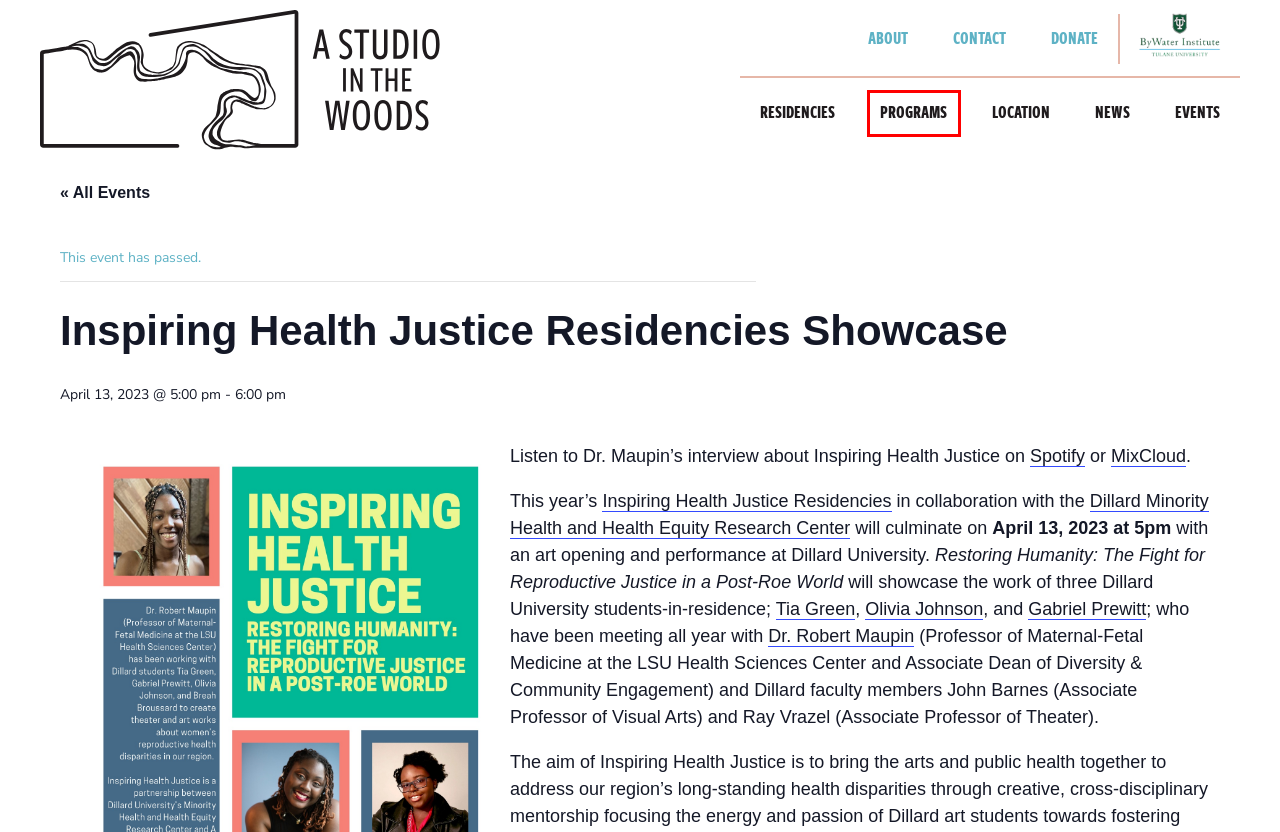Review the webpage screenshot and focus on the UI element within the red bounding box. Select the best-matching webpage description for the new webpage that follows after clicking the highlighted element. Here are the candidates:
A. News - A Studio in the Woods
B. Donate - A Studio in the Woods
C. Minority Health & Health Equity Research Center
D. About - A Studio in the Woods
E. Gabriel Prewitt - A Studio in the Woods
F. Events from May 21 - March 7 - A Studio in the Woods
G. Programs - A Studio in the Woods
H. It starts with a drop | The ByWater Institute at Tulane University

G